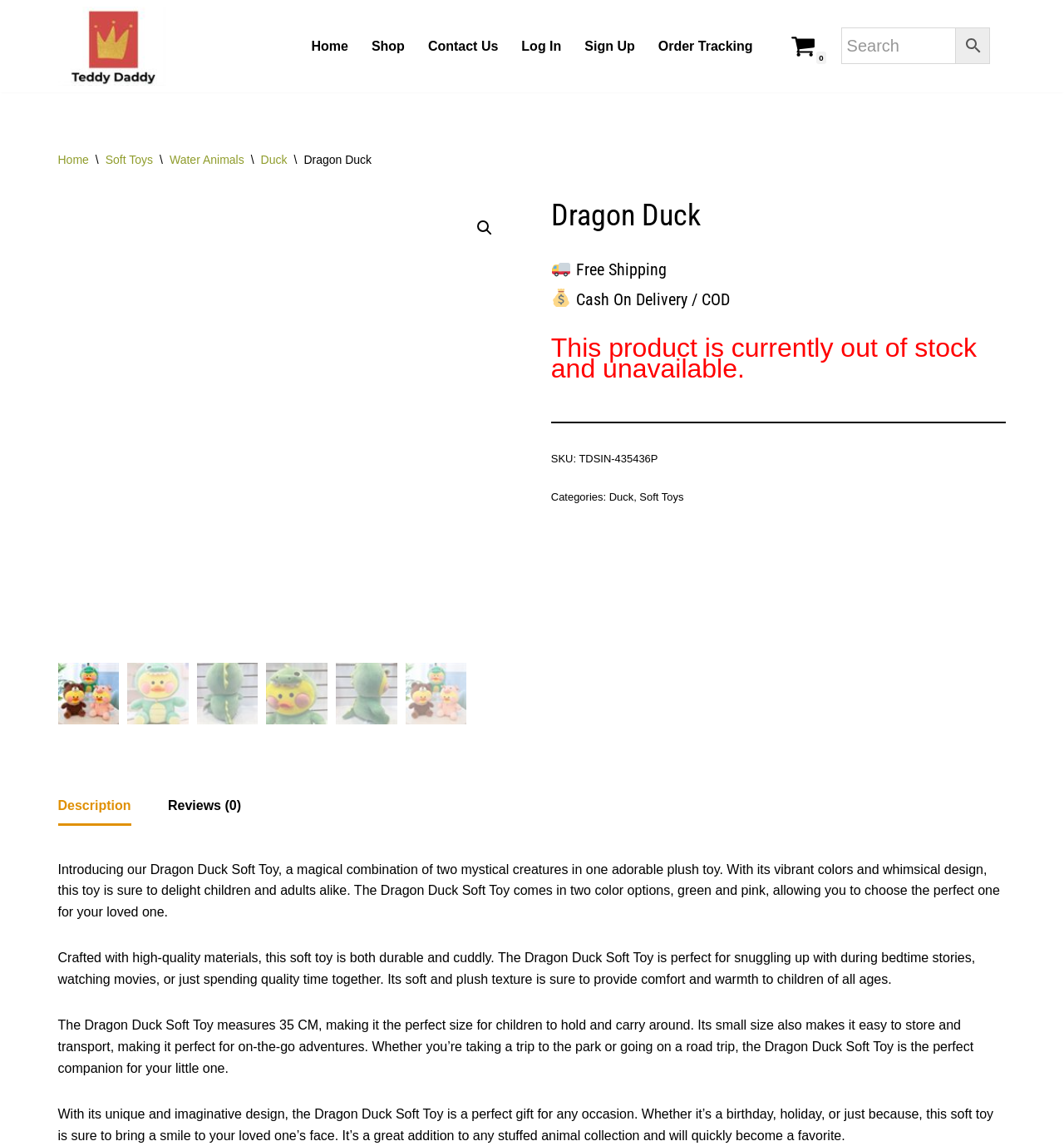Using the provided description: "Skip to content", find the bounding box coordinates of the corresponding UI element. The output should be four float numbers between 0 and 1, in the format [left, top, right, bottom].

[0.0, 0.023, 0.023, 0.038]